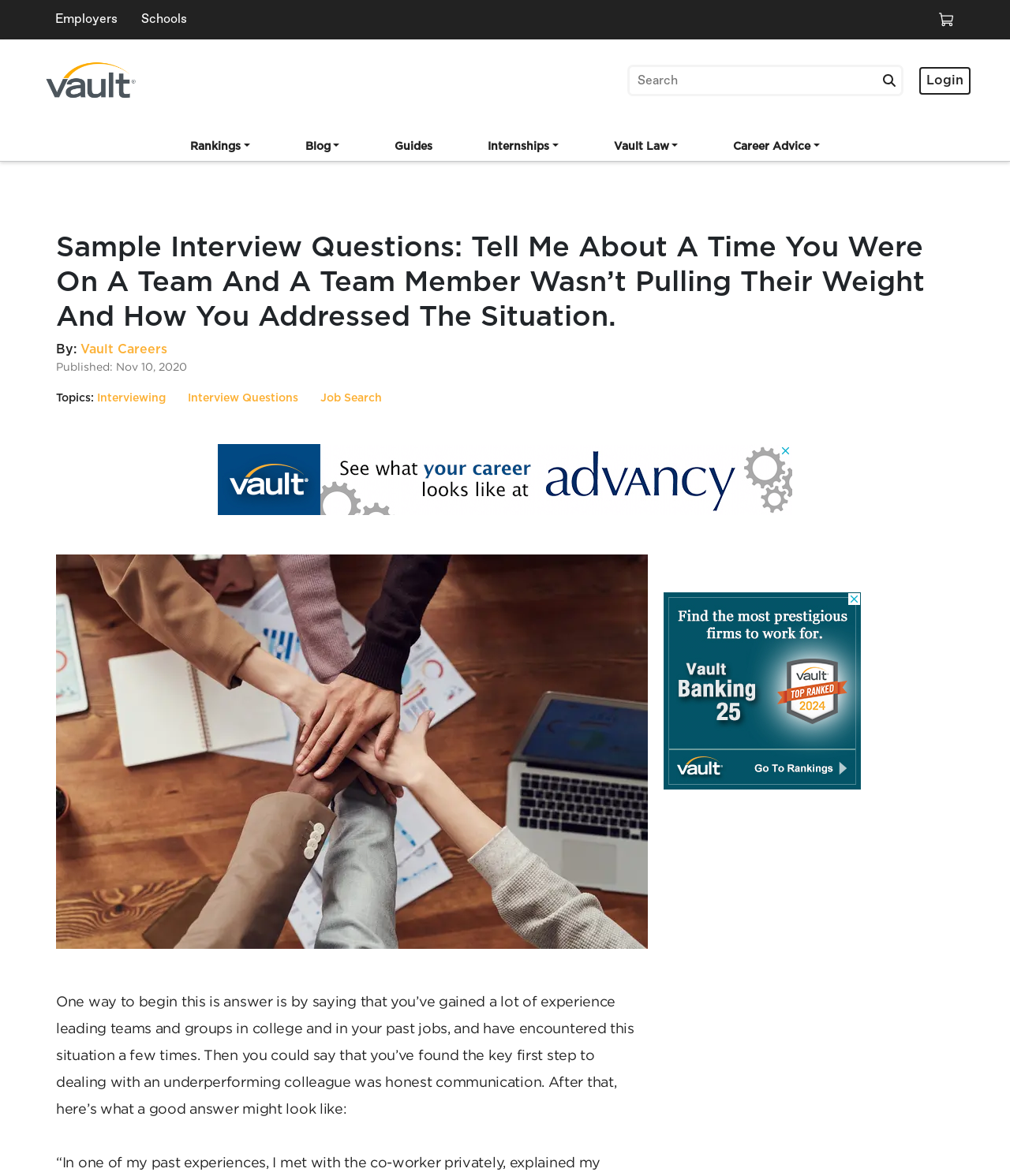Kindly determine the bounding box coordinates for the clickable area to achieve the given instruction: "Select the 'Rankings' tab".

[0.177, 0.115, 0.258, 0.137]